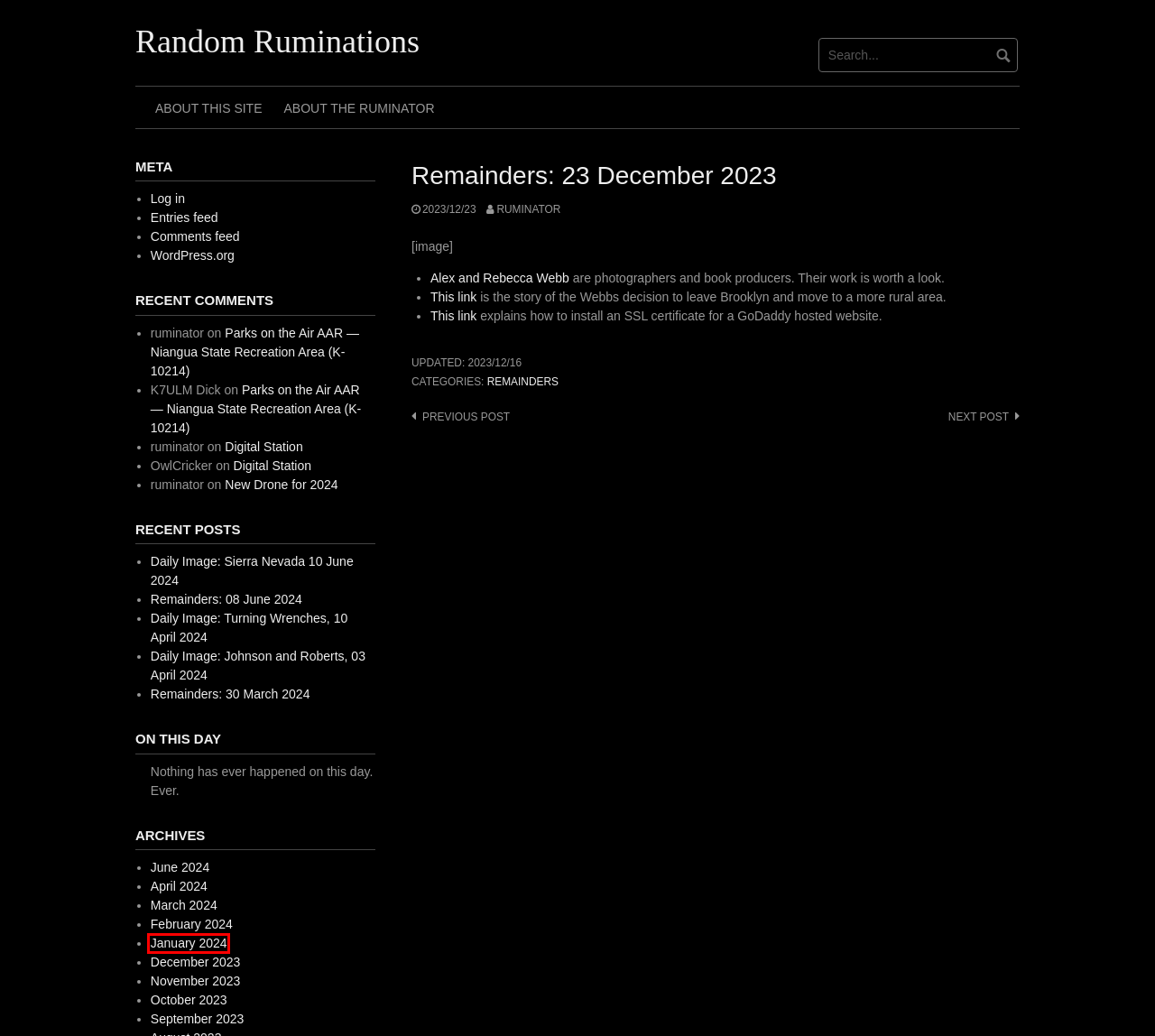You are given a webpage screenshot where a red bounding box highlights an element. Determine the most fitting webpage description for the new page that loads after clicking the element within the red bounding box. Here are the candidates:
A. Daily Image: 13 December 2023 — The Fox Brewpub – Random Ruminations
B. September 2023 – Random Ruminations
C. January 2024 – Random Ruminations
D. Blog Tool, Publishing Platform, and CMS – WordPress.org
E. About This Site – Random Ruminations
F. Digital Station – Random Ruminations
G. Random Ruminations
H. New Drone for 2024 – Random Ruminations

C